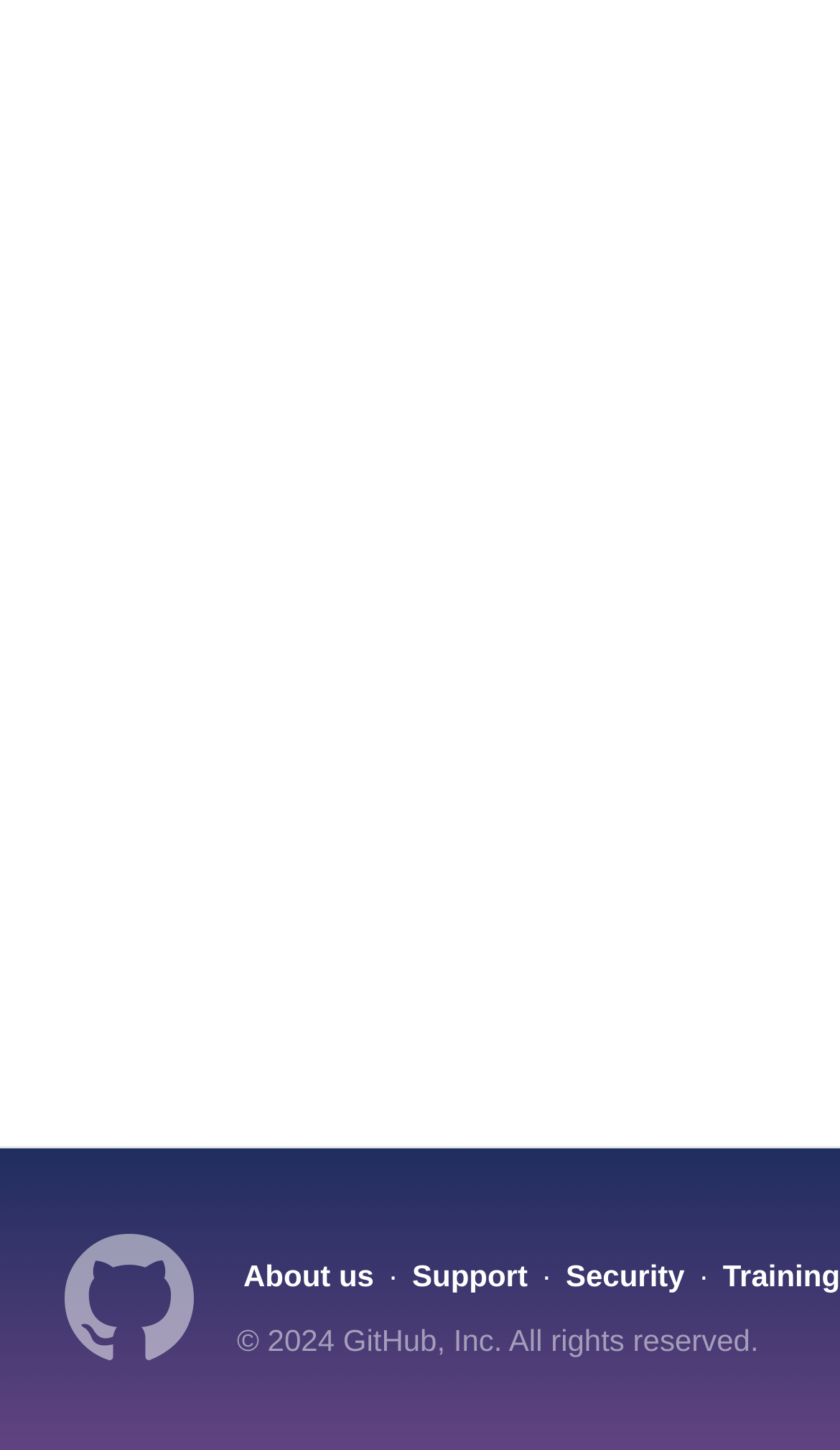Calculate the bounding box coordinates for the UI element based on the following description: "Support". Ensure the coordinates are four float numbers between 0 and 1, i.e., [left, top, right, bottom].

[0.483, 0.868, 0.636, 0.892]